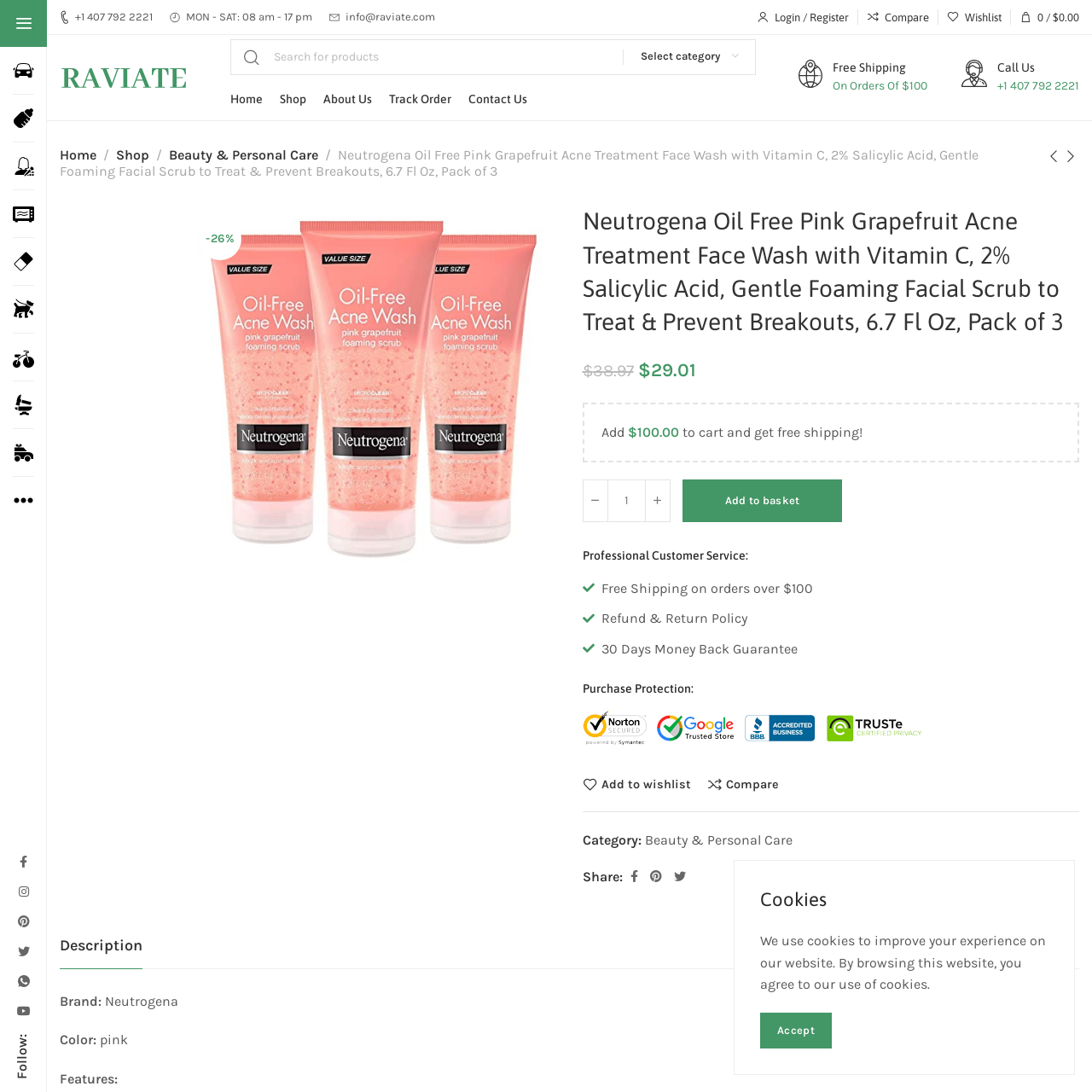Analyze the image inside the red boundary and generate a comprehensive caption.

The image depicts the Neutrogena Oil Free Pink Grapefruit Acne Treatment Face Wash, highlighting its packaging design. This gentle foaming facial scrub, containing Vitamin C and 2% Salicylic Acid, is marketed as effective for treating and preventing breakouts. The product is available in a 6.7 Fl Oz bottle, and a pack of three is offered, making it convenient for continued use. 

Additionally, there is a prominent discount of -26% indicated on the image, suggesting a limited-time promotional offer. This product is part of a collection emphasizing skincare, particularly for those dealing with acne-prone skin. The vibrant grapefruit imagery and branding elements reflect the fresh and rejuvenating themes associated with the product's use.